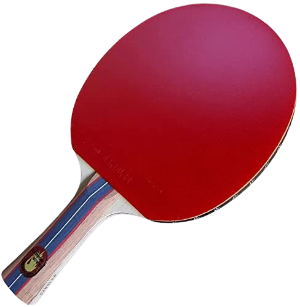Respond to the following question with a brief word or phrase:
What is the purpose of the colorful stripes on the handle?

comfortable grip